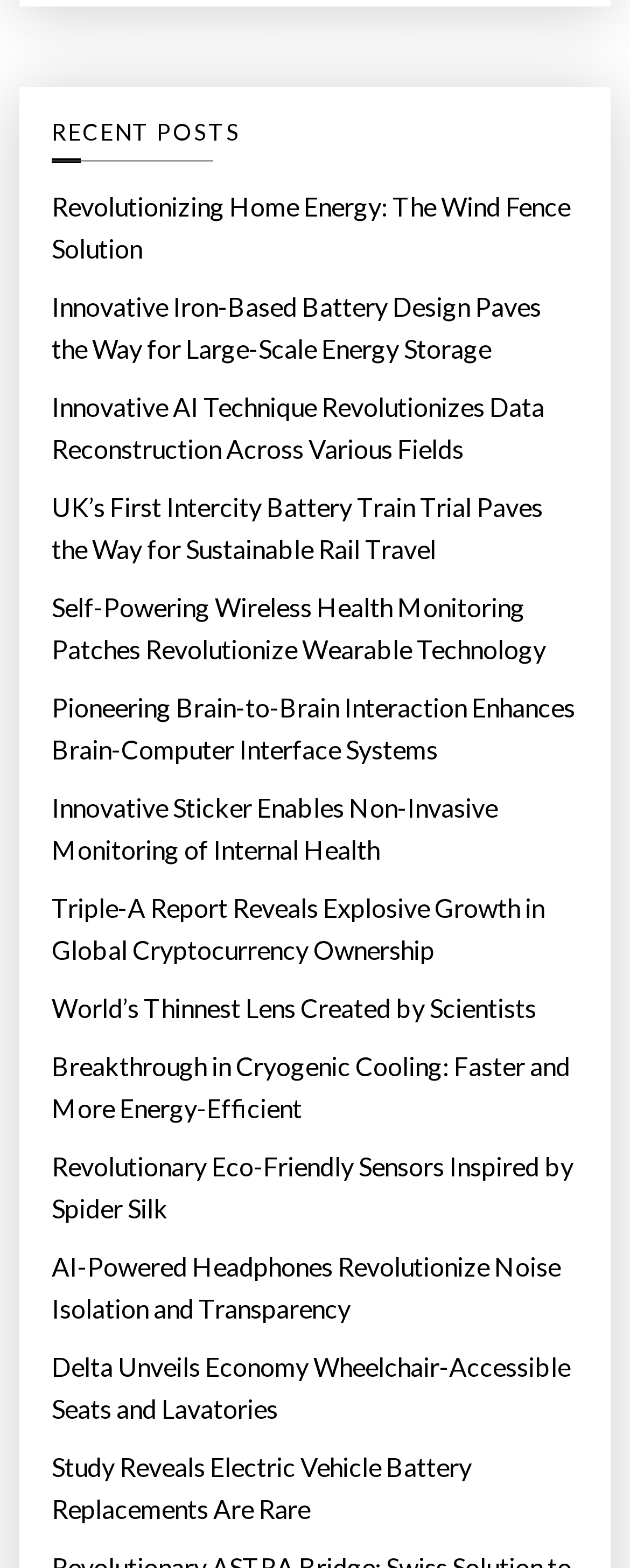Is there a post about transportation?
Answer the question in as much detail as possible.

I found a post titled 'UK’s First Intercity Battery Train Trial Paves the Way for Sustainable Rail Travel', which is related to transportation, specifically rail travel and sustainability.